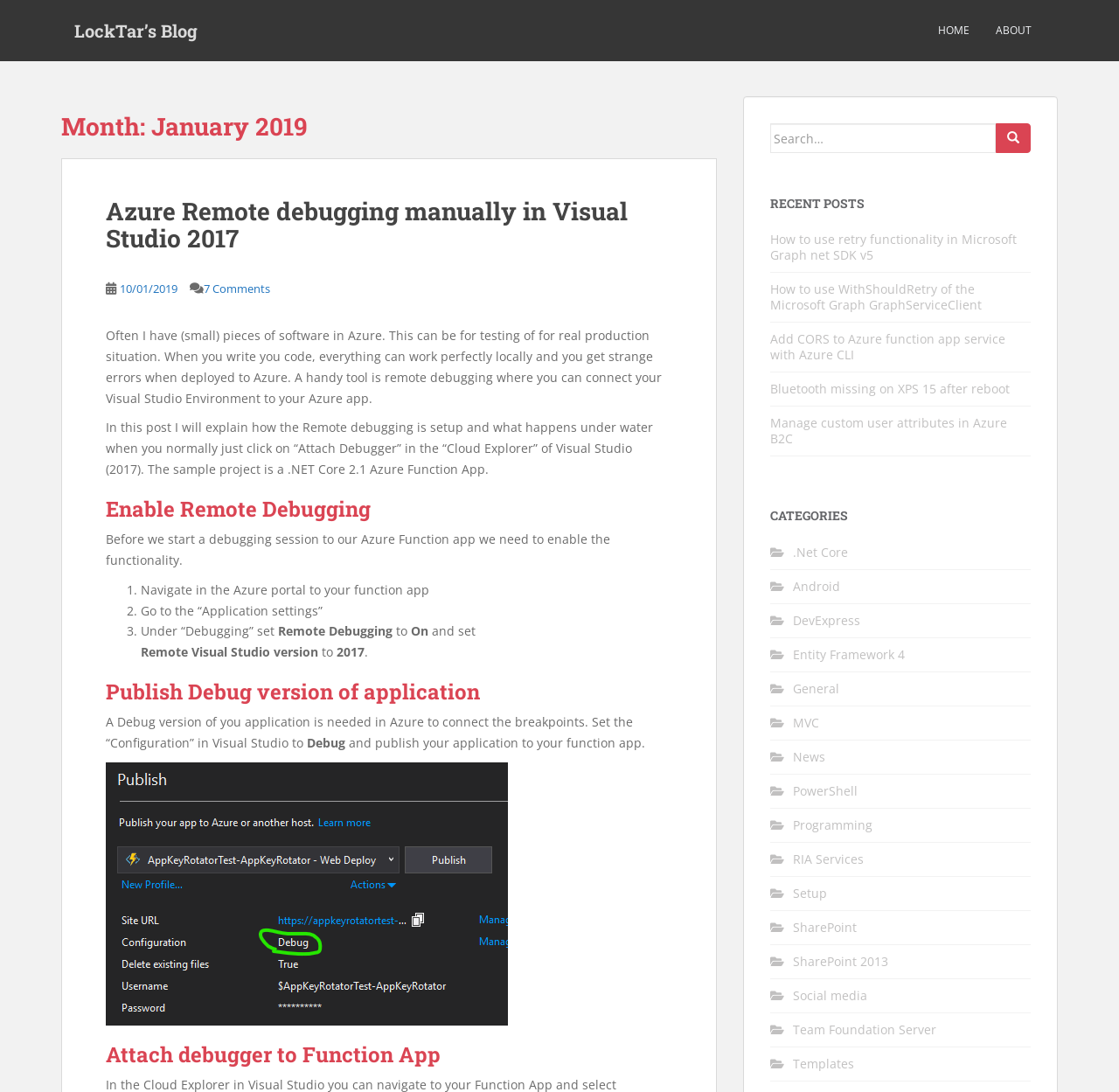Determine the coordinates of the bounding box for the clickable area needed to execute this instruction: "Explore the category '.Net Core'".

[0.709, 0.498, 0.758, 0.513]